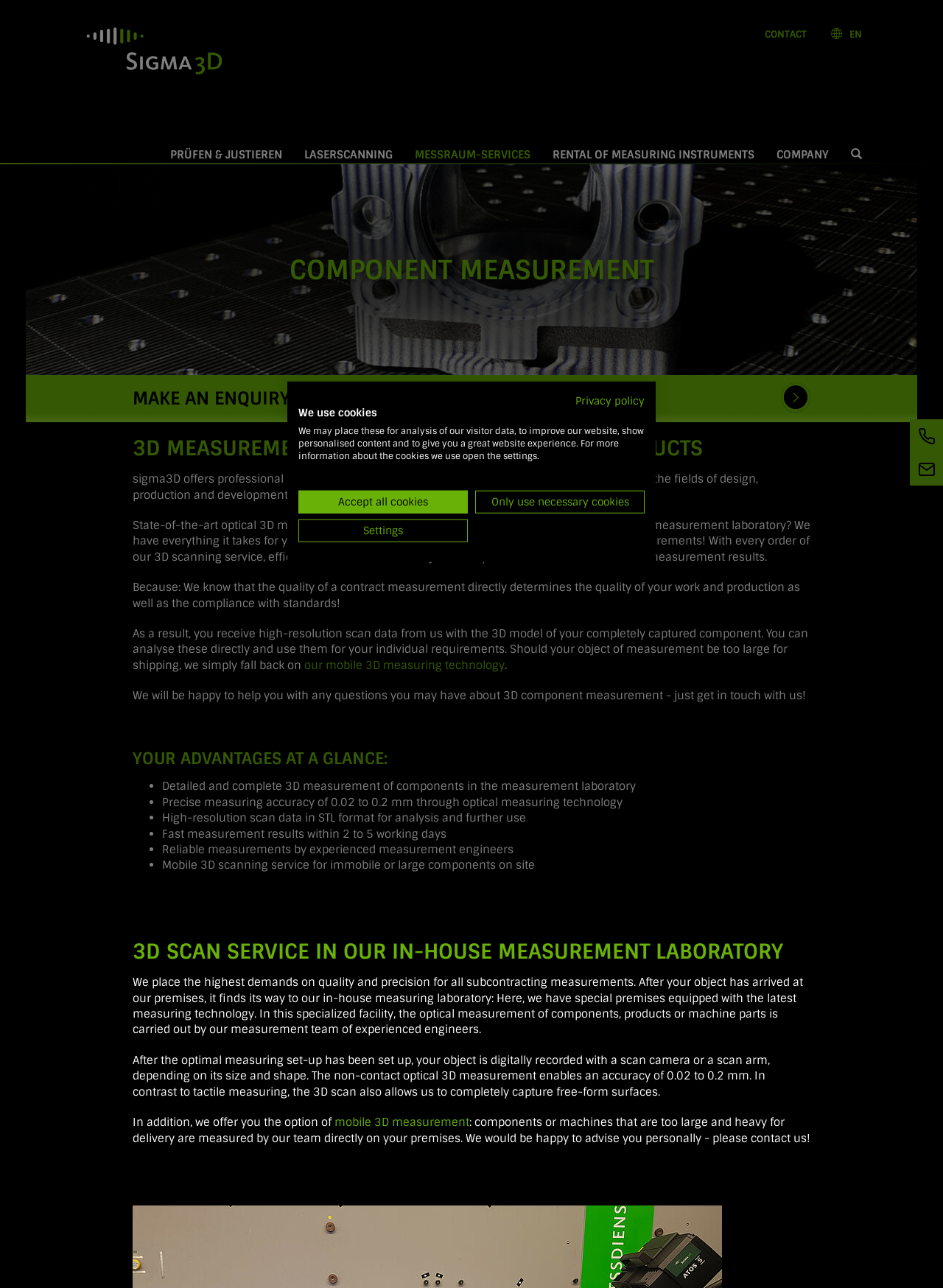Respond with a single word or phrase to the following question:
What is the purpose of the 3D scanning service?

Component measurement